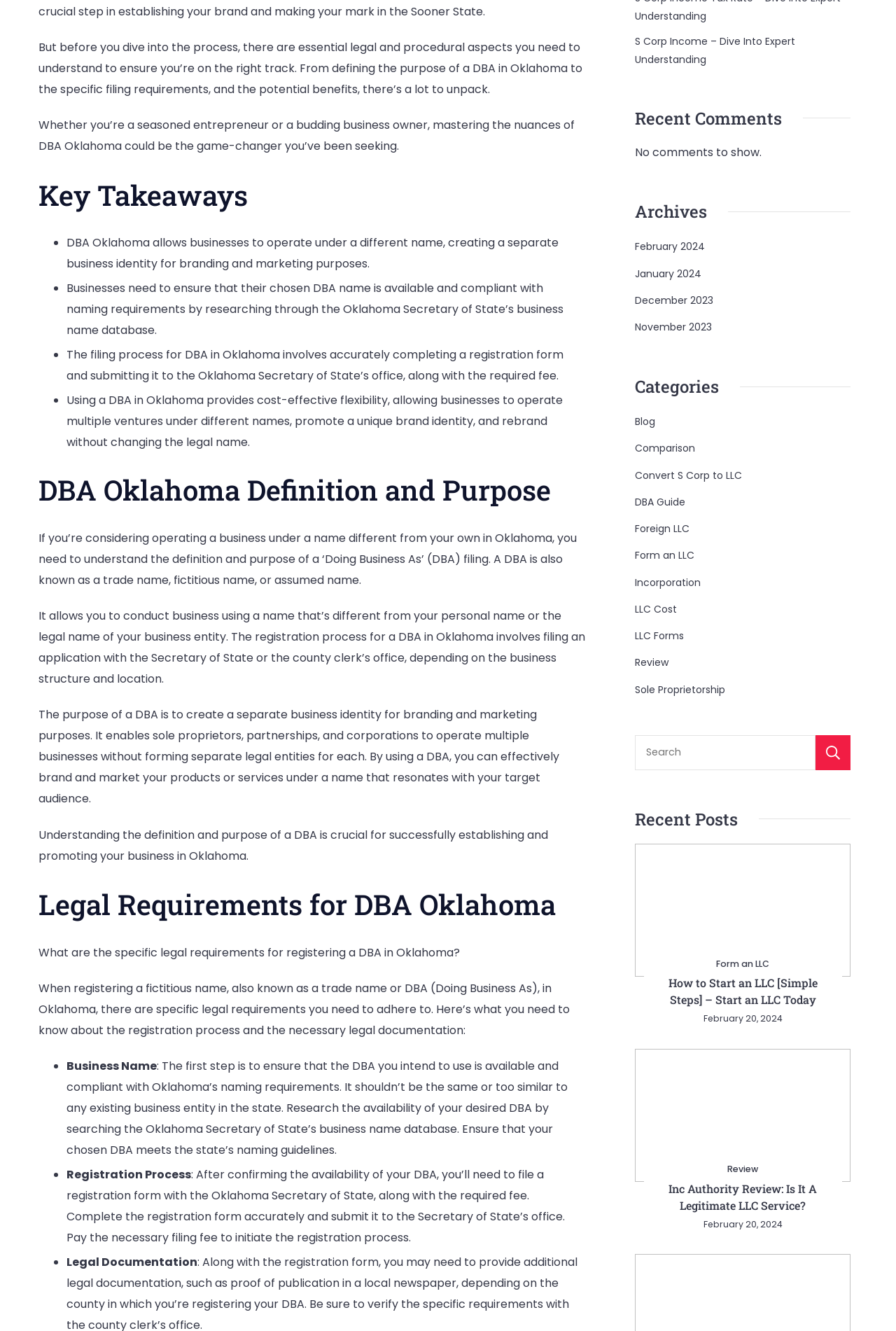Show the bounding box coordinates for the HTML element described as: "February 2024".

[0.709, 0.178, 0.787, 0.192]